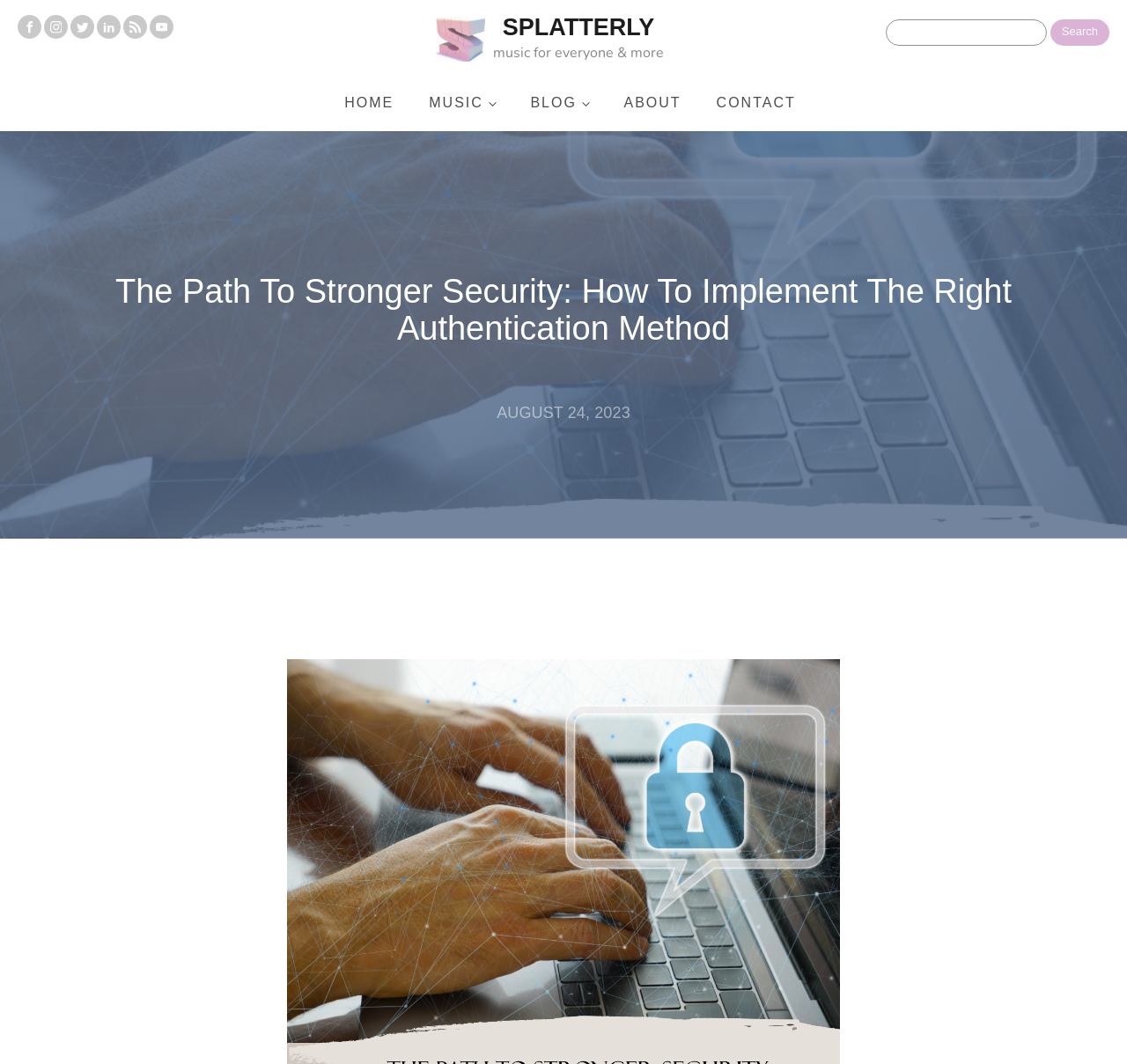Locate the bounding box coordinates of the element to click to perform the following action: 'Visit YouTube channel'. The coordinates should be given as four float values between 0 and 1, in the form of [left, top, right, bottom].

[0.133, 0.014, 0.154, 0.037]